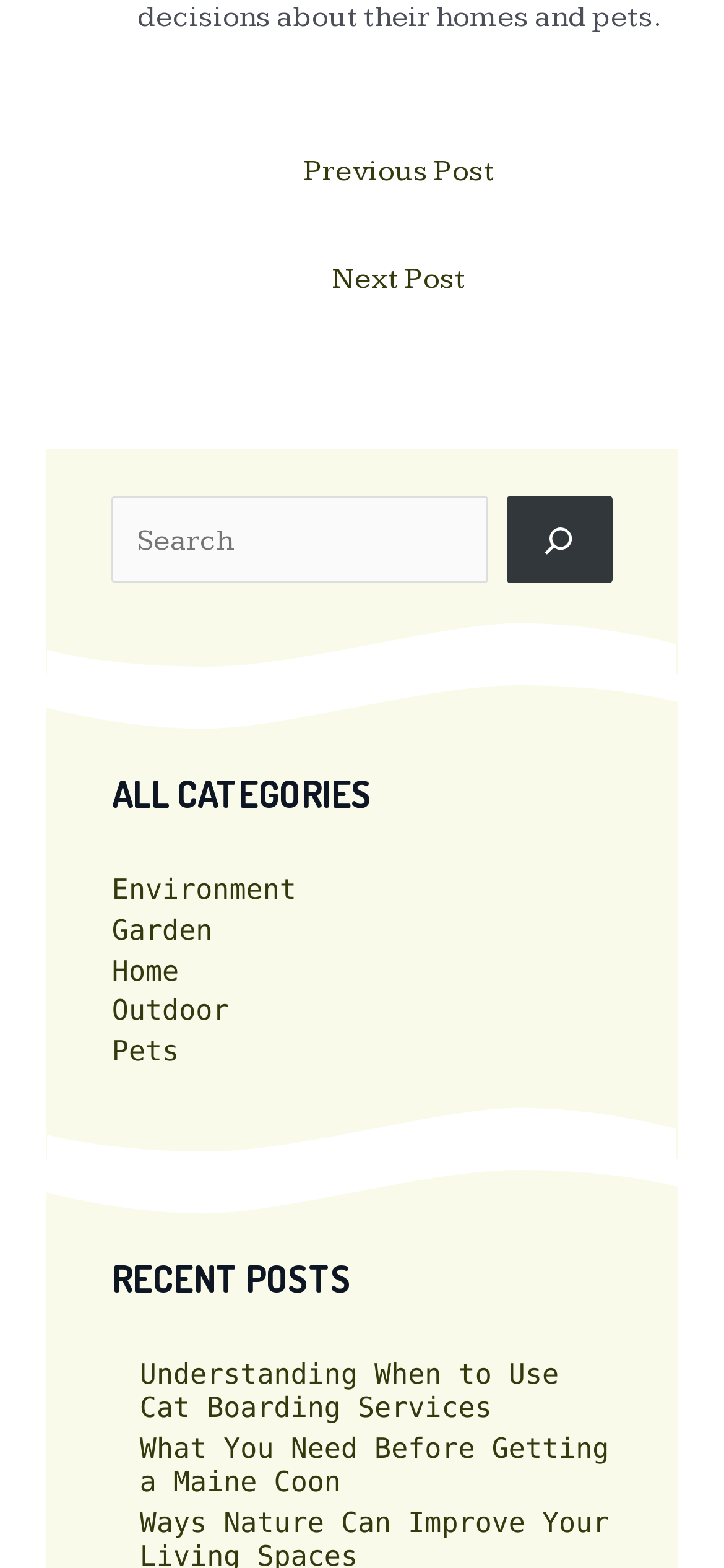How many images are displayed on the webpage?
From the image, respond using a single word or phrase.

4